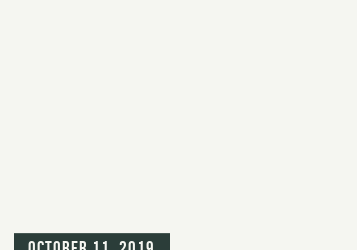What is the aesthetic of the overall layout?
Please answer the question with as much detail and depth as you can.

The balanced and simple layout of the image, combined with the modern font style and soft background, conveys a contemporary aesthetic that is suitable for a culinary-focused blog post.